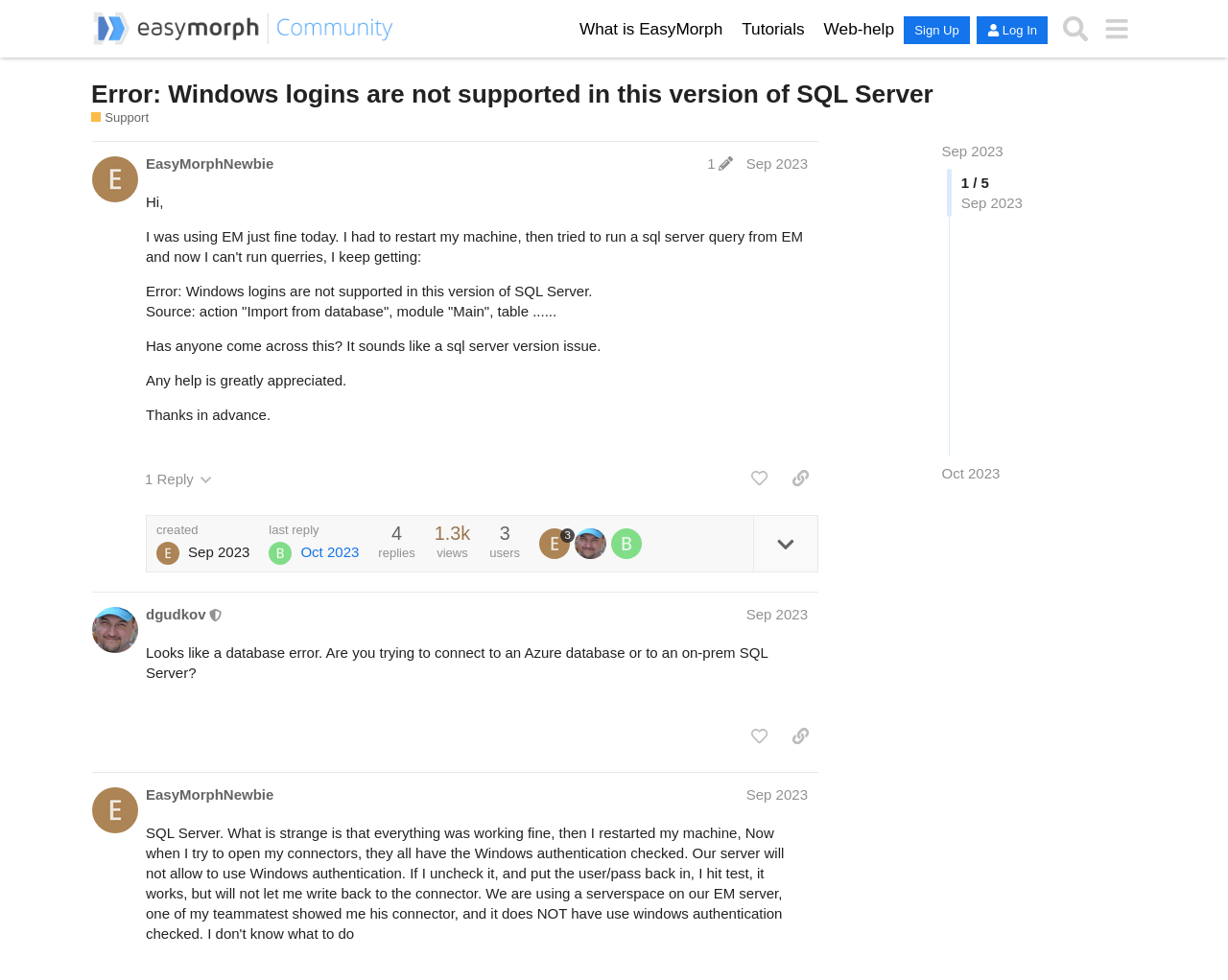Locate the bounding box of the UI element with the following description: "last reply Oct 2023".

[0.219, 0.534, 0.292, 0.576]